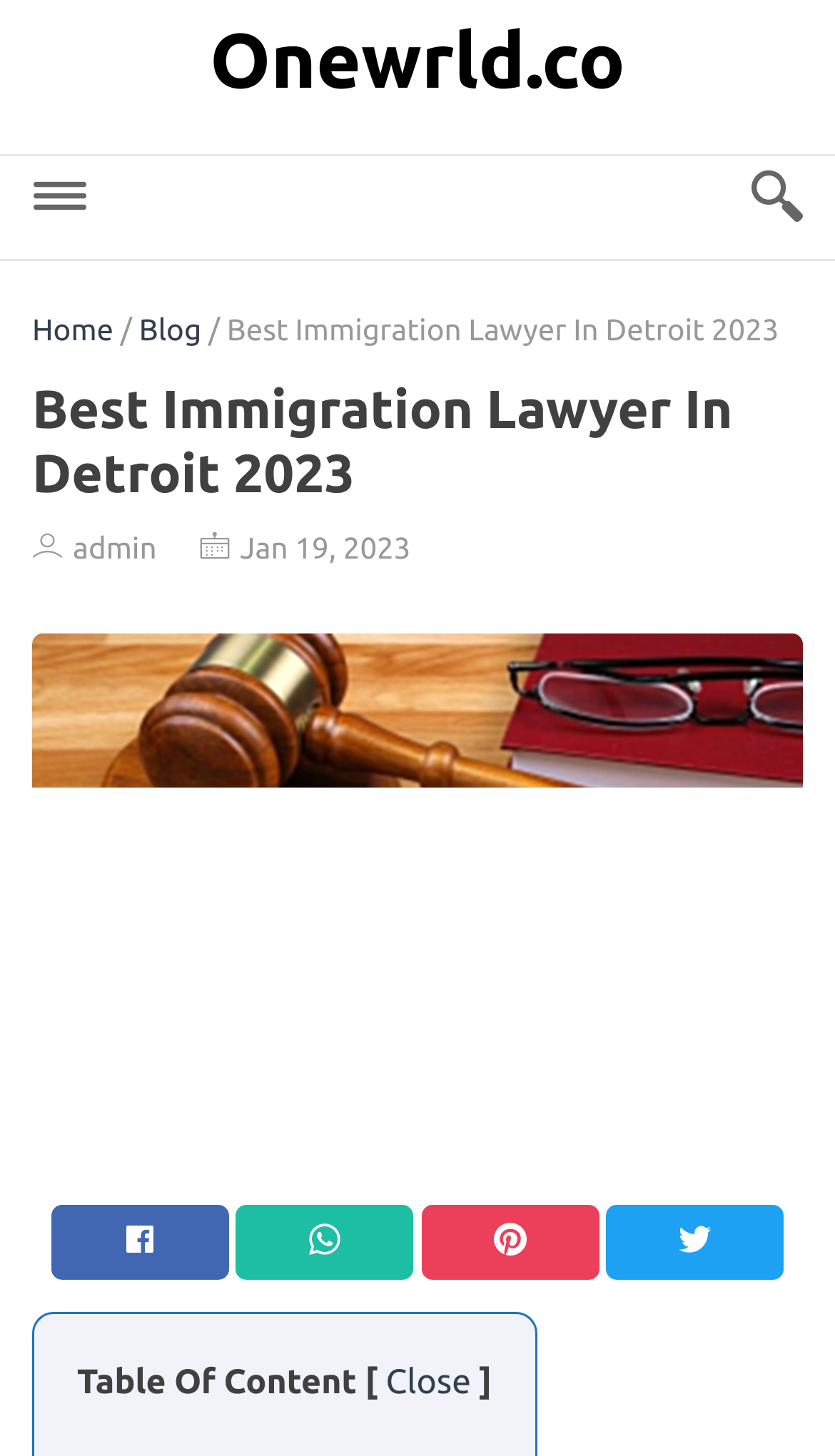How many social media links are at the bottom of the page?
Based on the visual content, answer with a single word or a brief phrase.

4